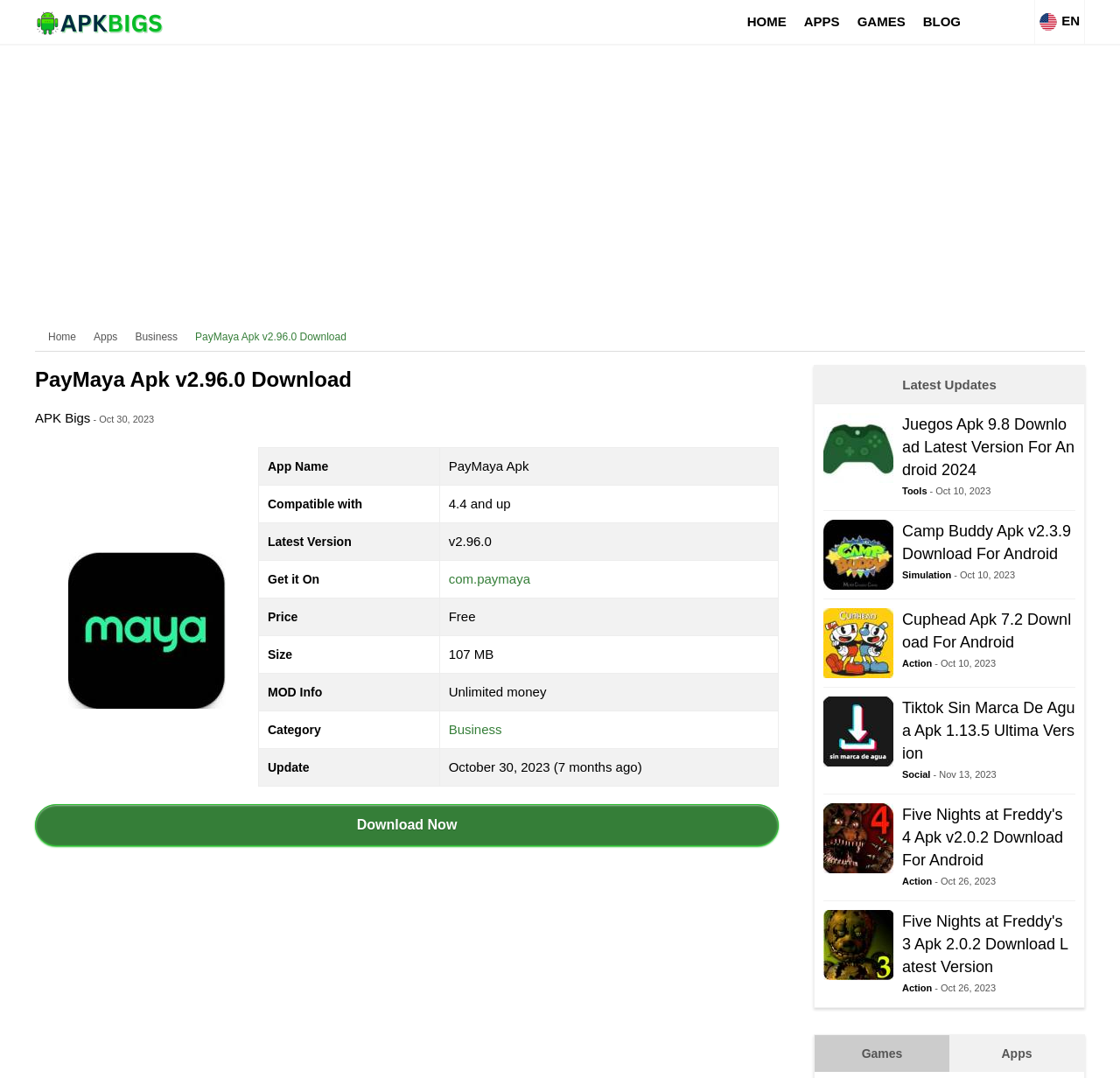What is the category of the APK?
Could you answer the question with a detailed and thorough explanation?

The table on the webpage lists the category of the APK as Business, which is mentioned in the 'Category' row.